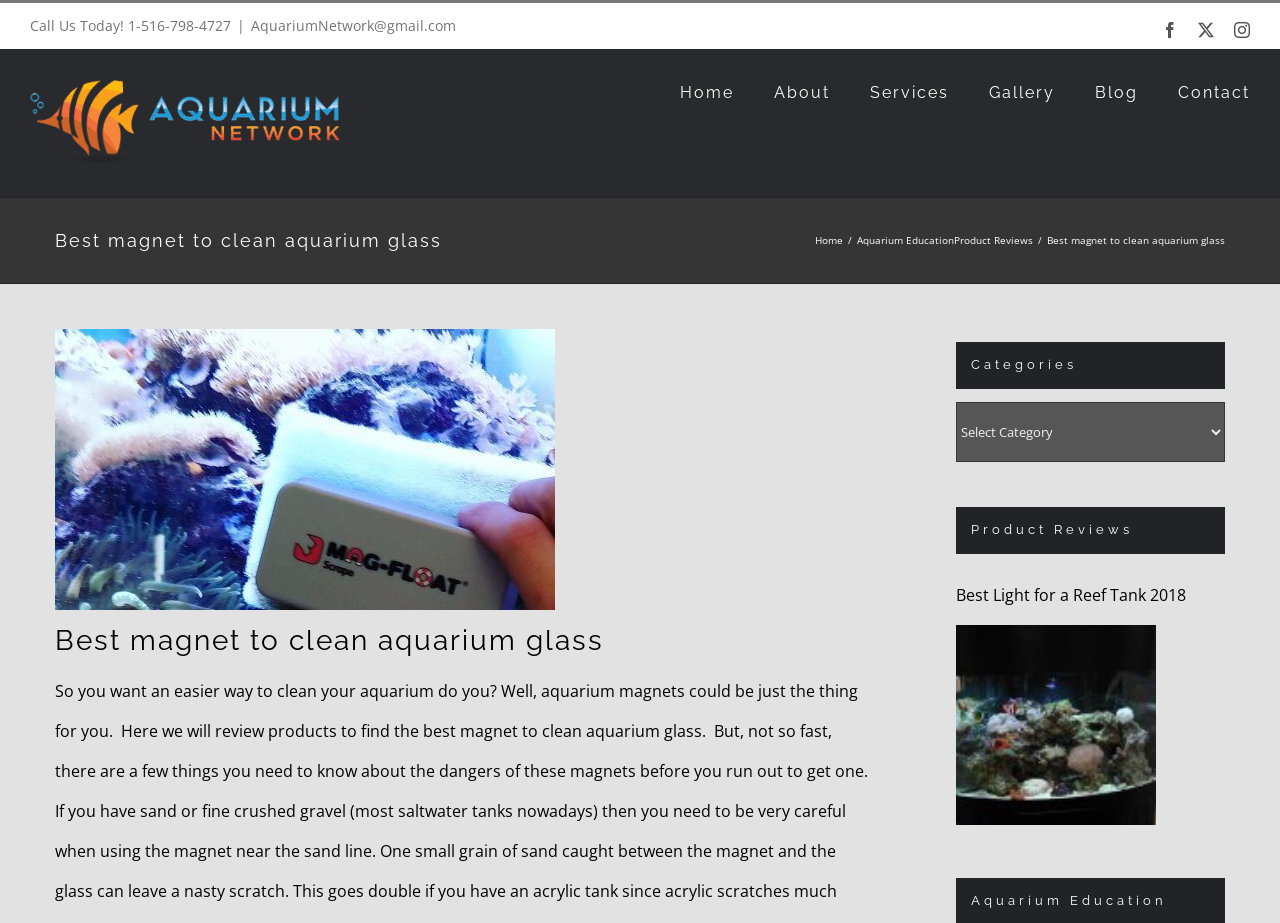What is the title of the first product review?
Please provide a comprehensive answer to the question based on the webpage screenshot.

I scrolled down to the product review section and found the first review, which is titled 'Best Light for a Reef Tank 2018'.